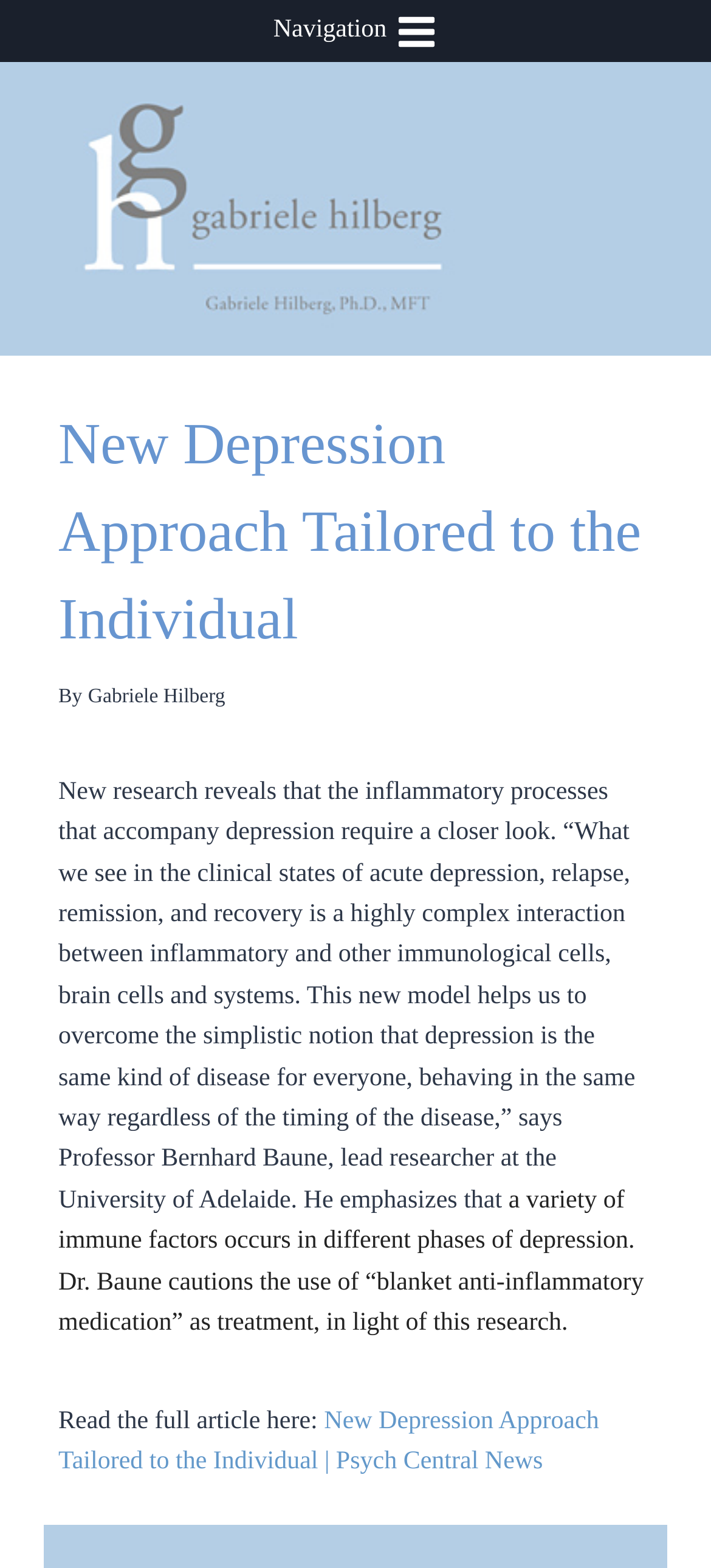Ascertain the bounding box coordinates for the UI element detailed here: "Navigation Toggle Menu". The coordinates should be provided as [left, top, right, bottom] with each value being a float between 0 and 1.

[0.363, 0.0, 0.637, 0.04]